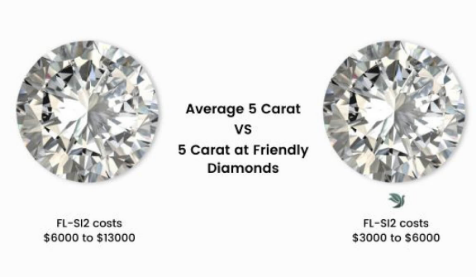Explain what is happening in the image with as much detail as possible.

The image displays a side-by-side comparison of two diamonds, illustrating the significant price difference between an average 5 carat diamond and one offered at Friendly Diamonds. On the left, the average 5 carat diamond, graded FL-SI2, is shown with a price range of $6,000 to $13,000. On the right, the 5 carat diamond from Friendly Diamonds — also graded FL-SI2 — is priced between $3,000 and $6,000. The caption highlights the affordability of lab diamonds, emphasizing the substantial savings available when purchasing from Friendly Diamonds, a retailer known for its ethically sourced lab-grown diamonds.